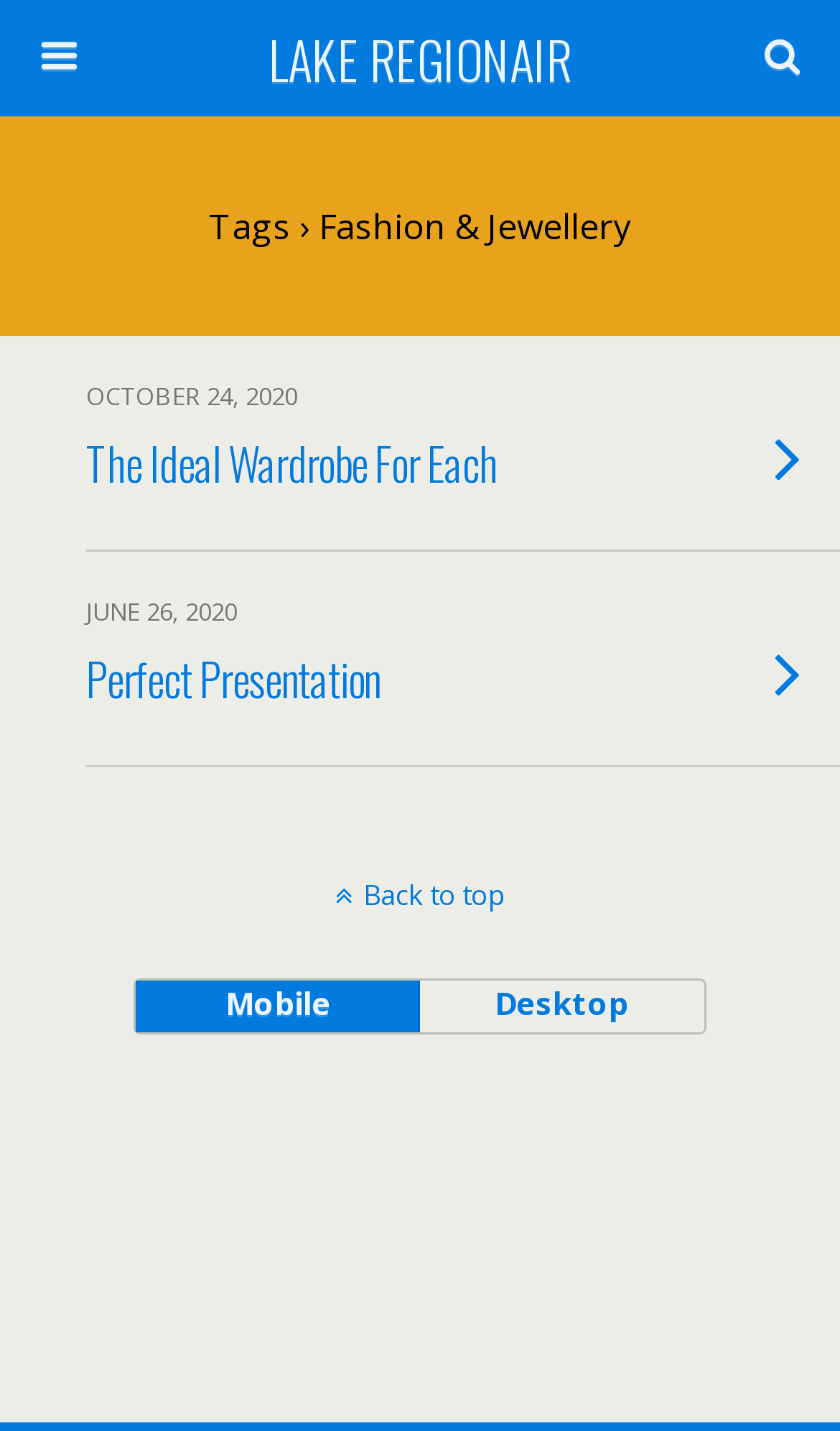Please give a short response to the question using one word or a phrase:
What is the position of the 'Back to top' link?

Bottom